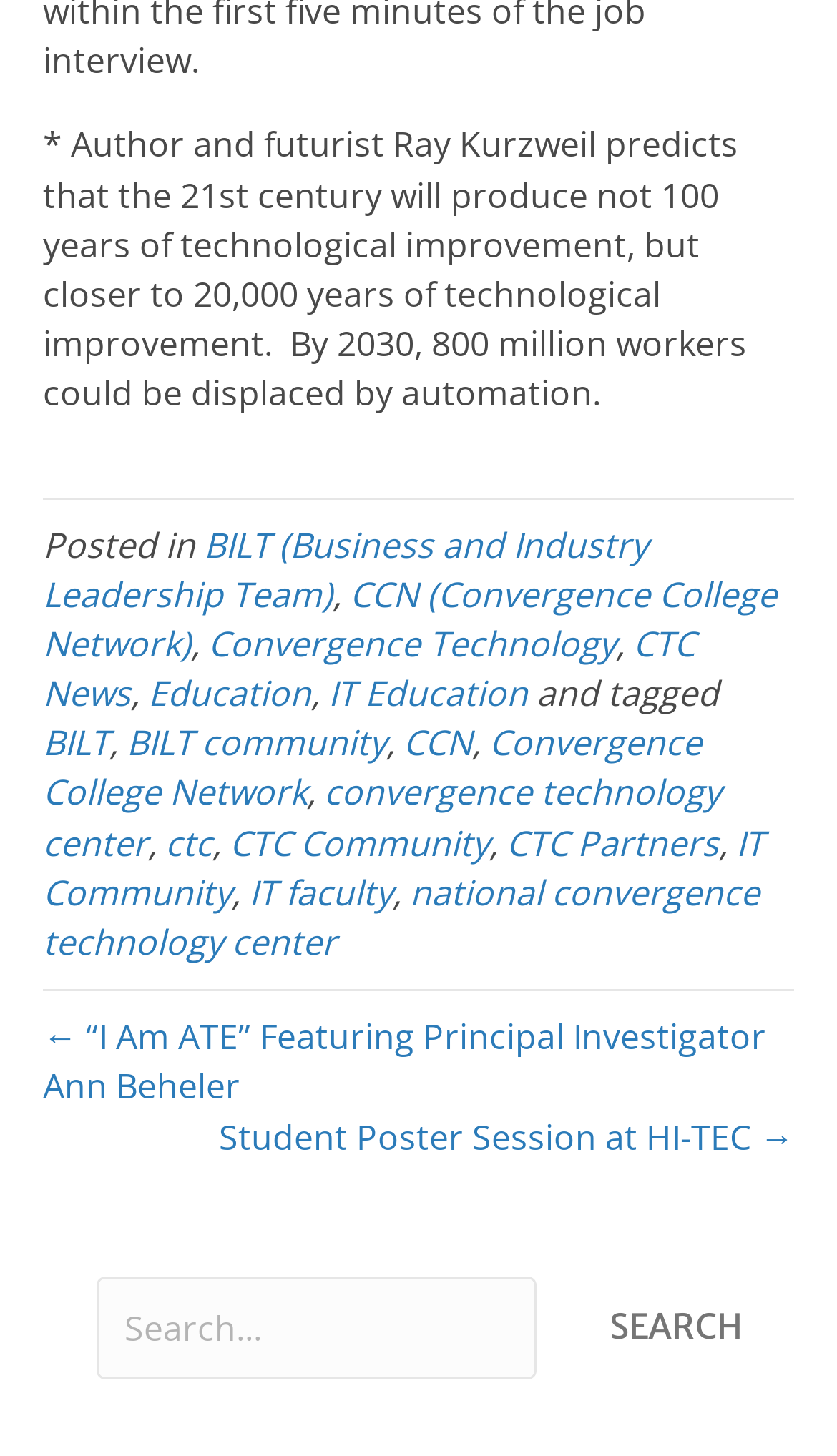Please predict the bounding box coordinates of the element's region where a click is necessary to complete the following instruction: "Click on About". The coordinates should be represented by four float numbers between 0 and 1, i.e., [left, top, right, bottom].

None